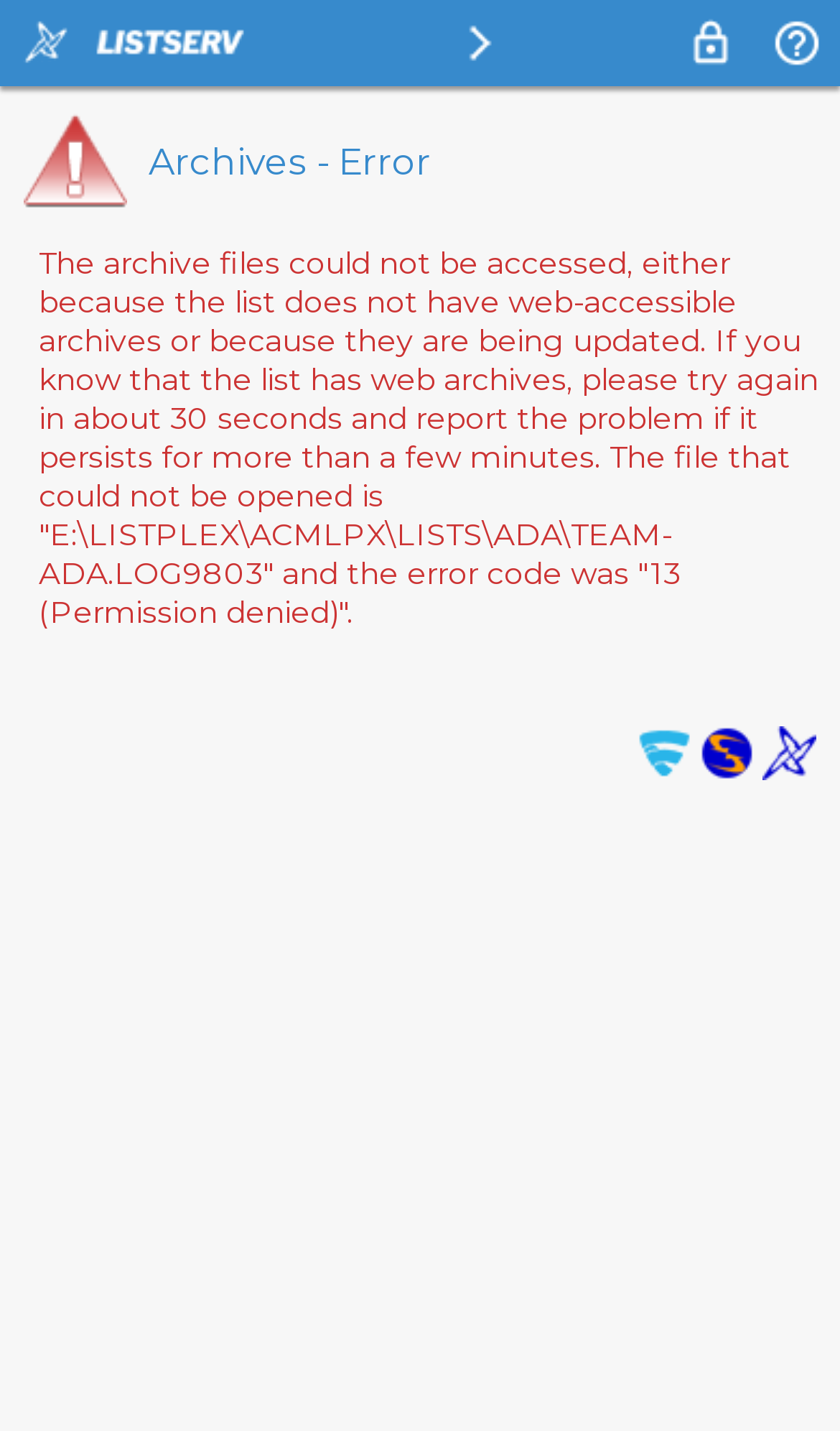What is the purpose of the CataList Email List Search?
Please respond to the question with a detailed and thorough explanation.

The purpose of the CataList Email List Search is not explicitly stated on the webpage, but based on its name and position on the webpage, it can be inferred that it is a tool for searching email lists.